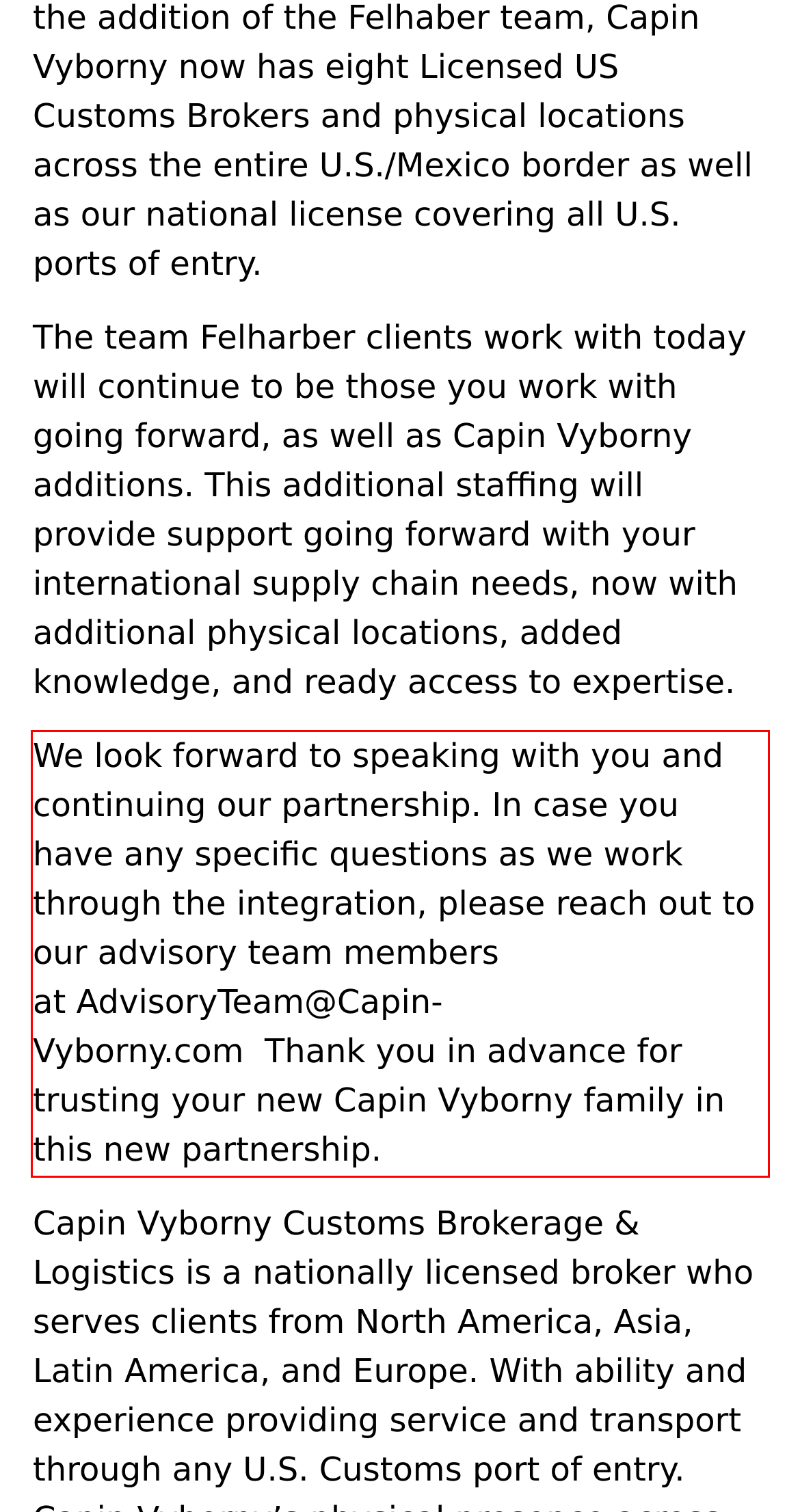You are provided with a screenshot of a webpage containing a red bounding box. Please extract the text enclosed by this red bounding box.

We look forward to speaking with you and continuing our partnership. In case you have any specific questions as we work through the integration, please reach out to our advisory team members at AdvisoryTeam@Capin-Vyborny.com Thank you in advance for trusting your new Capin Vyborny family in this new partnership.